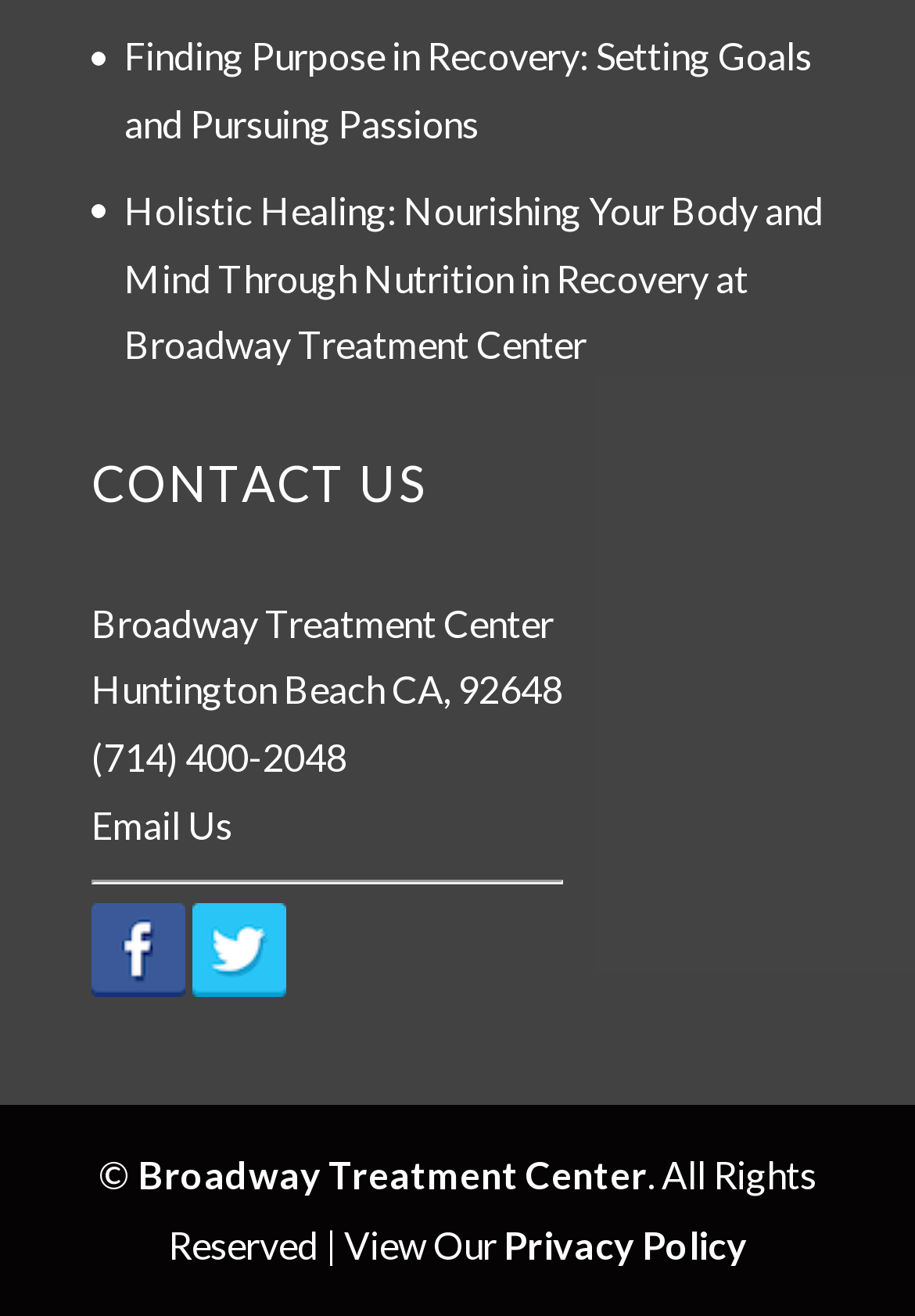What is the copyright information?
Give a one-word or short phrase answer based on the image.

© Broadway Treatment Center. All Rights Reserved